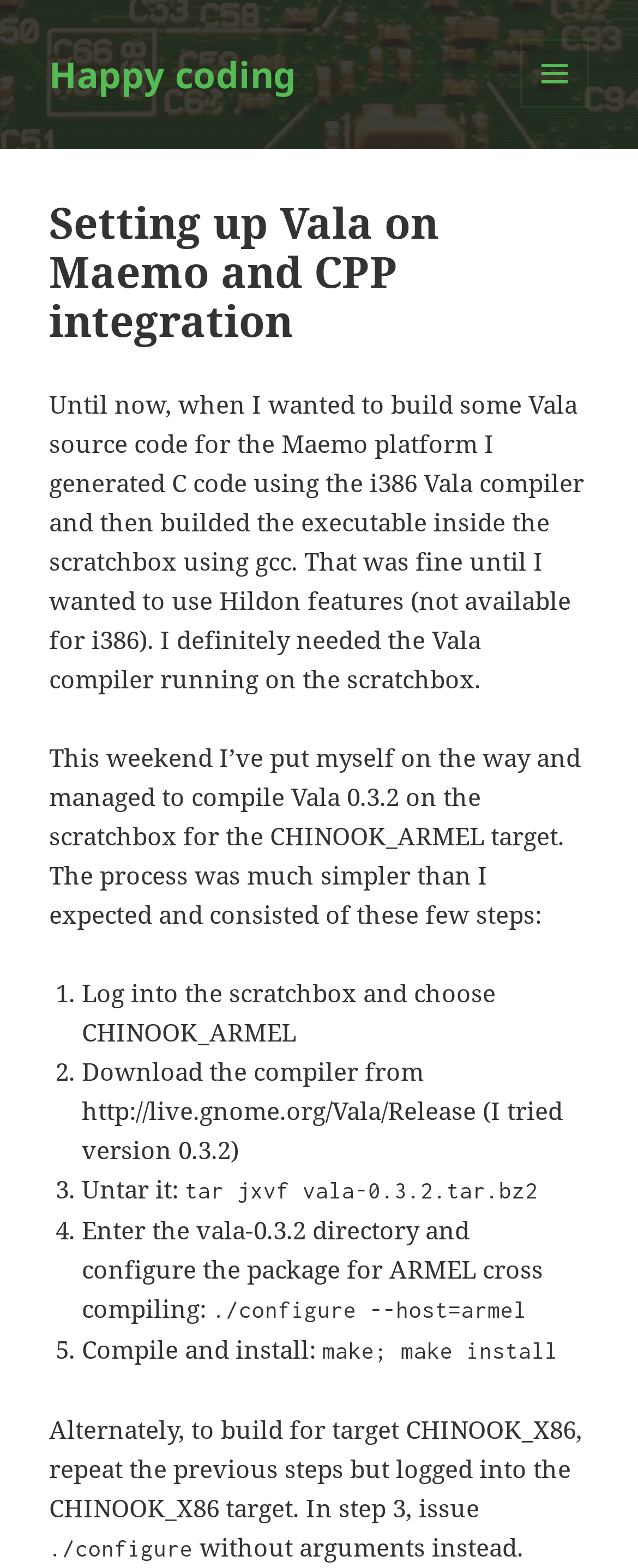Please find the bounding box coordinates in the format (top-left x, top-left y, bottom-right x, bottom-right y) for the given element description. Ensure the coordinates are floating point numbers between 0 and 1. Description: Menu and widgets

[0.815, 0.025, 0.923, 0.069]